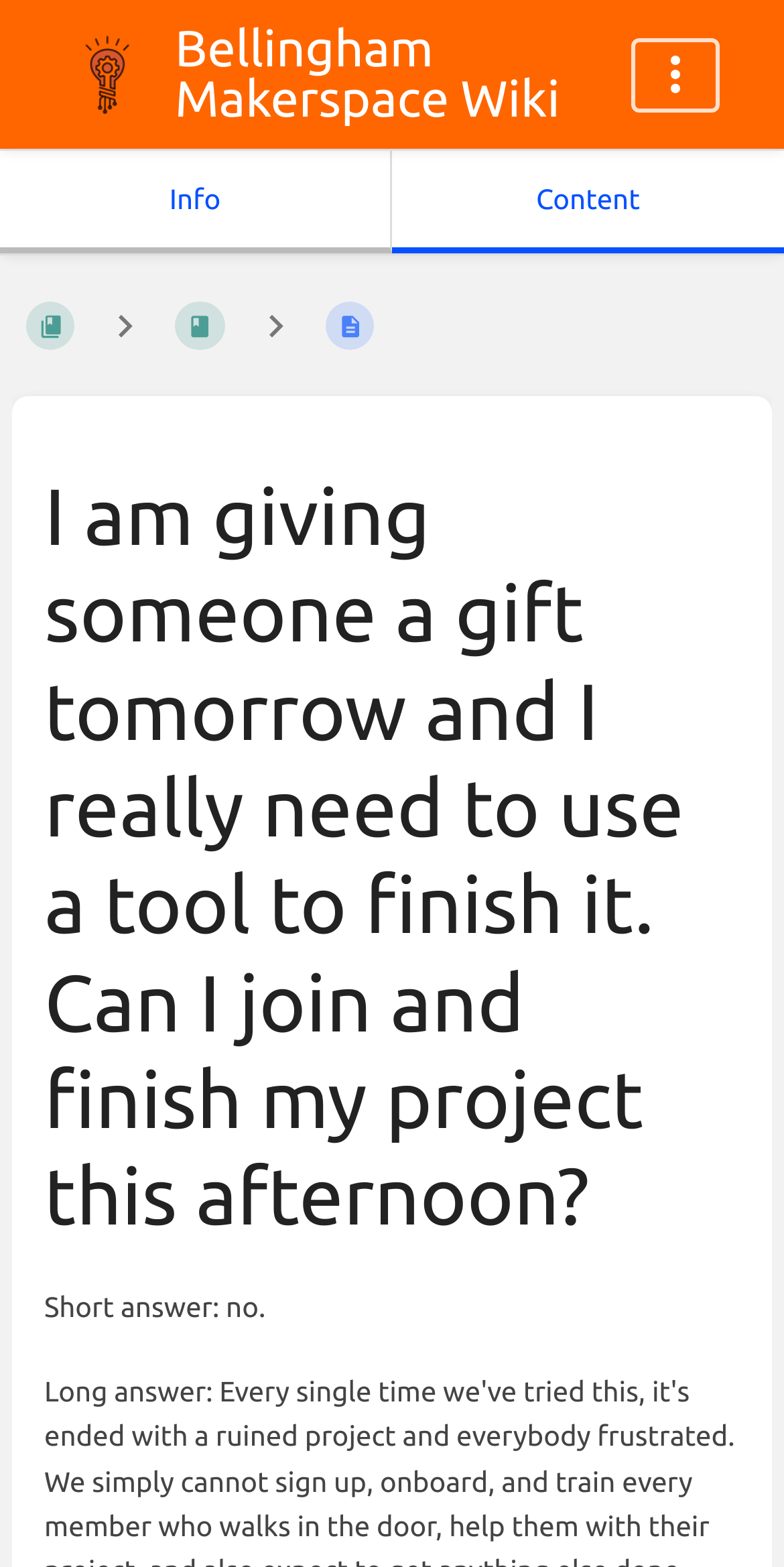Provide a thorough and detailed response to the question by examining the image: 
What is the topic of the main content on this webpage?

The main content on this webpage is about someone who wants to join and finish a project, and it is described in the heading 'I am giving someone a gift tomorrow and I really need to use a tool to finish it. Can I join and finish my project this afternoon?'.